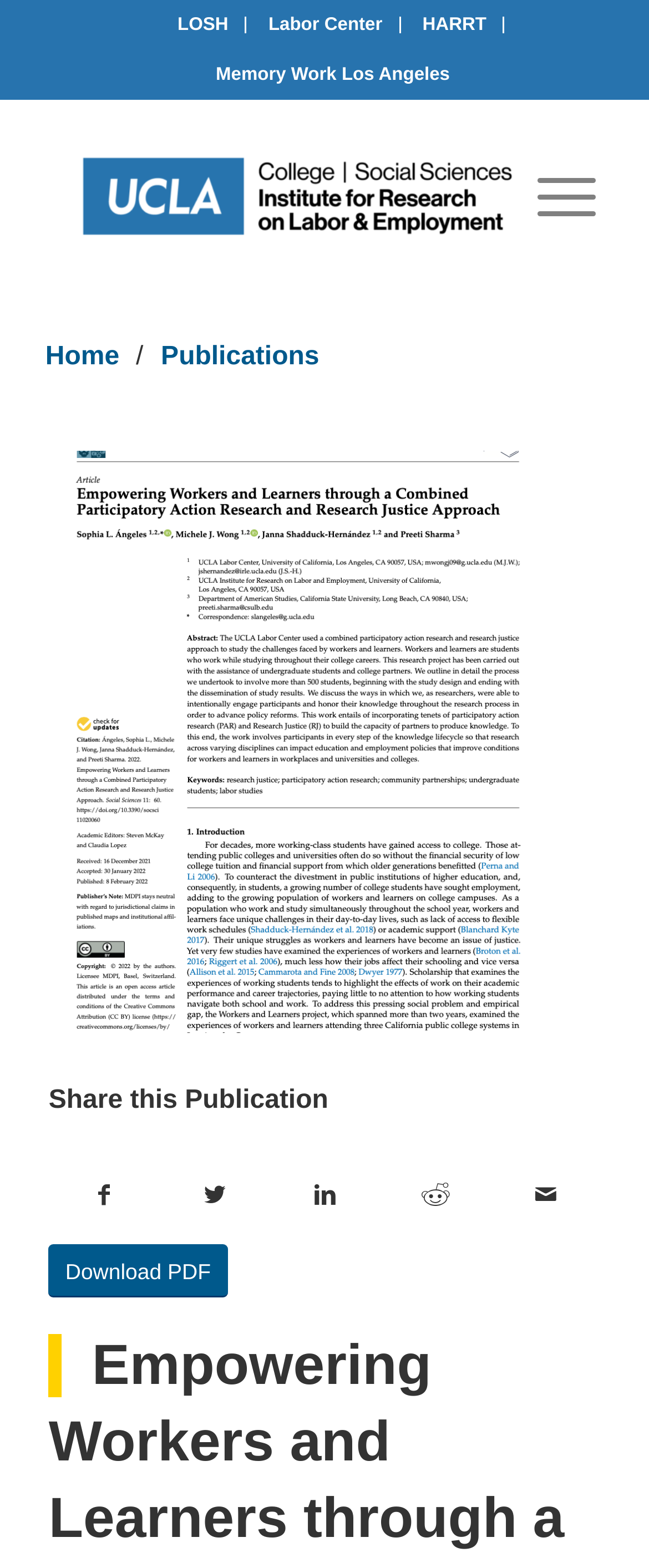Please provide a brief answer to the question using only one word or phrase: 
What is the purpose of the 'Download PDF' link?

To download a PDF